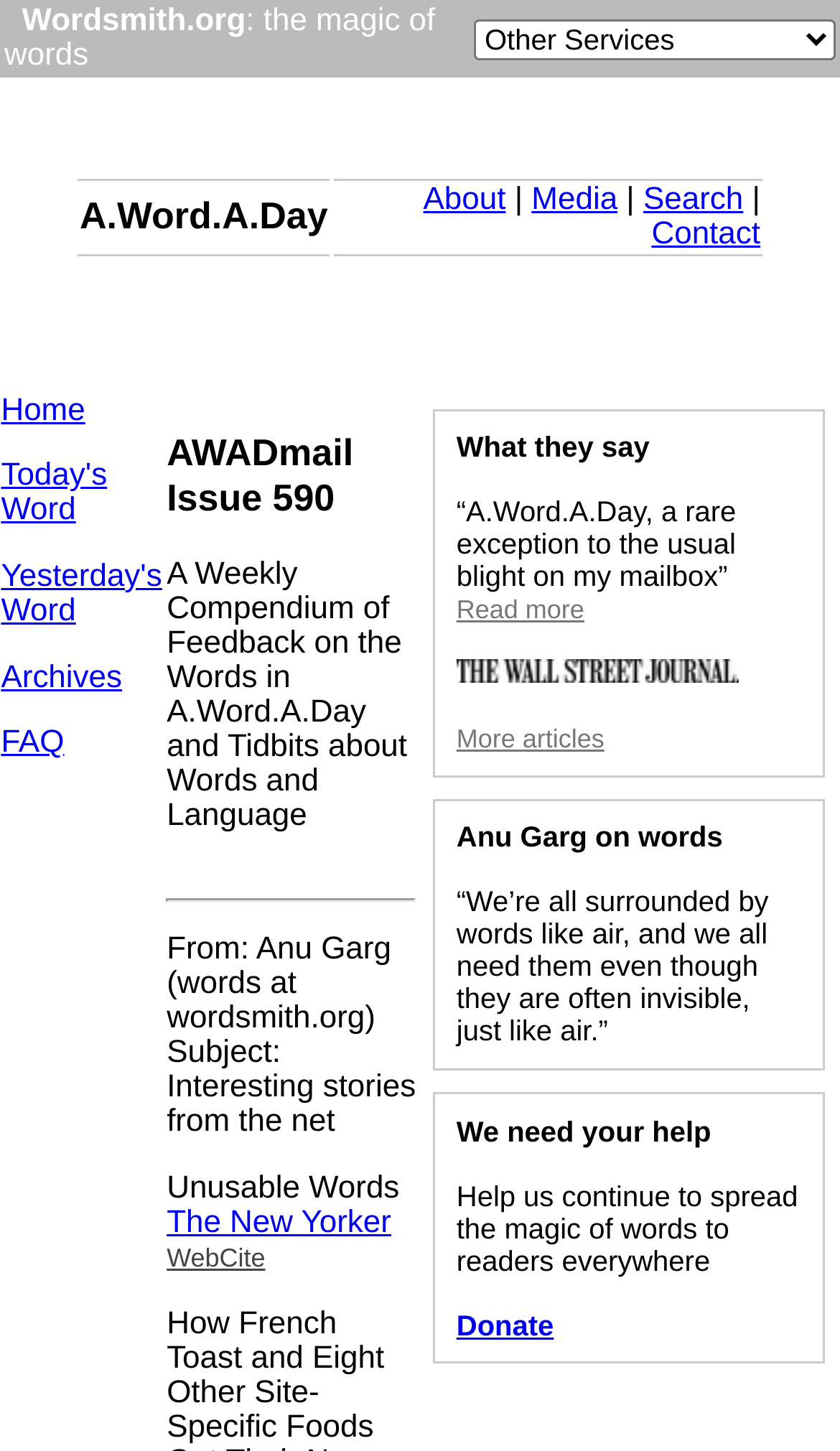Find the bounding box coordinates of the clickable area that will achieve the following instruction: "Check Today's Word".

[0.001, 0.317, 0.127, 0.364]